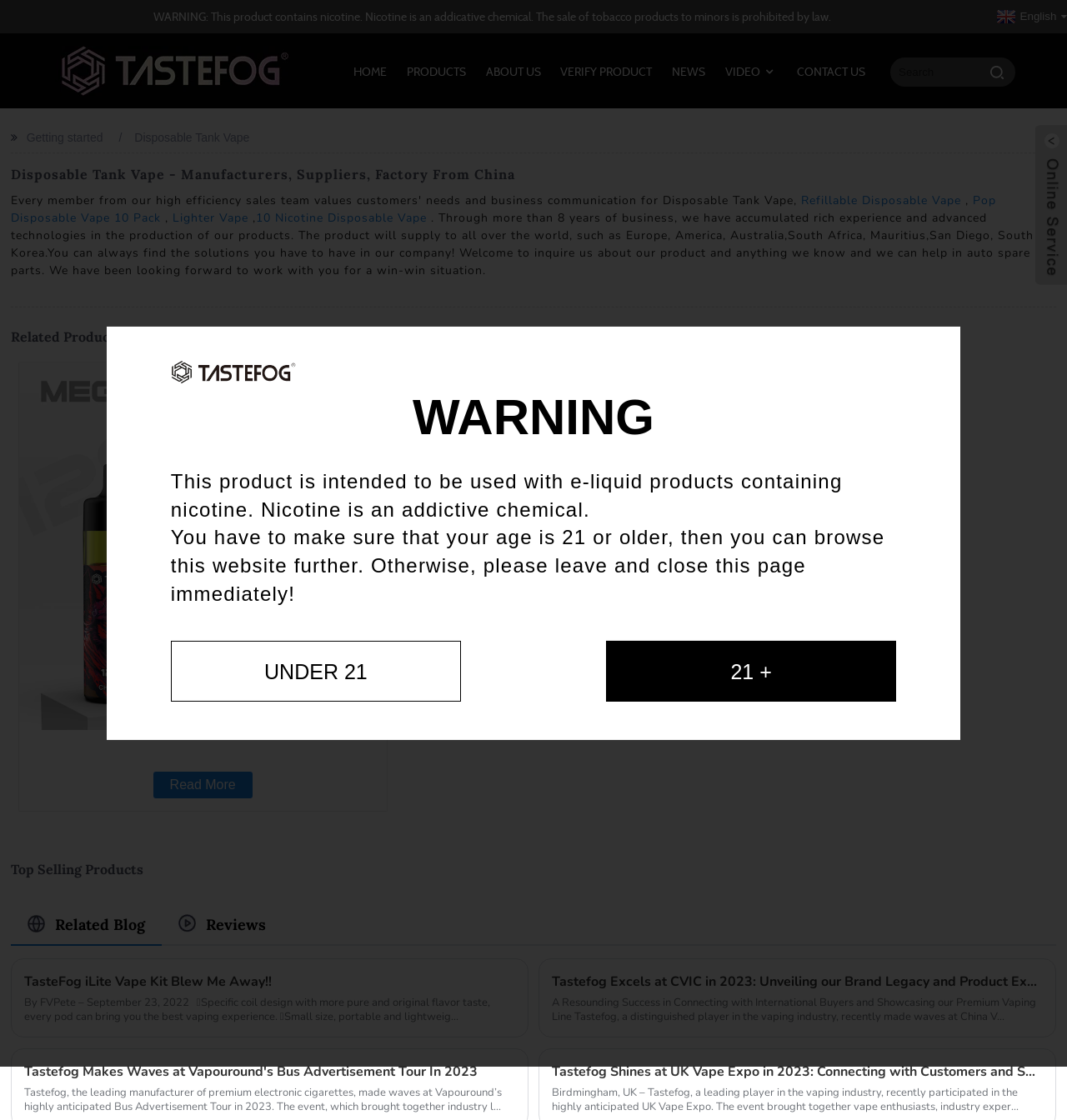Determine the bounding box coordinates of the element's region needed to click to follow the instruction: "View the Refillable Disposable Vape product". Provide these coordinates as four float numbers between 0 and 1, formatted as [left, top, right, bottom].

[0.751, 0.172, 0.901, 0.186]